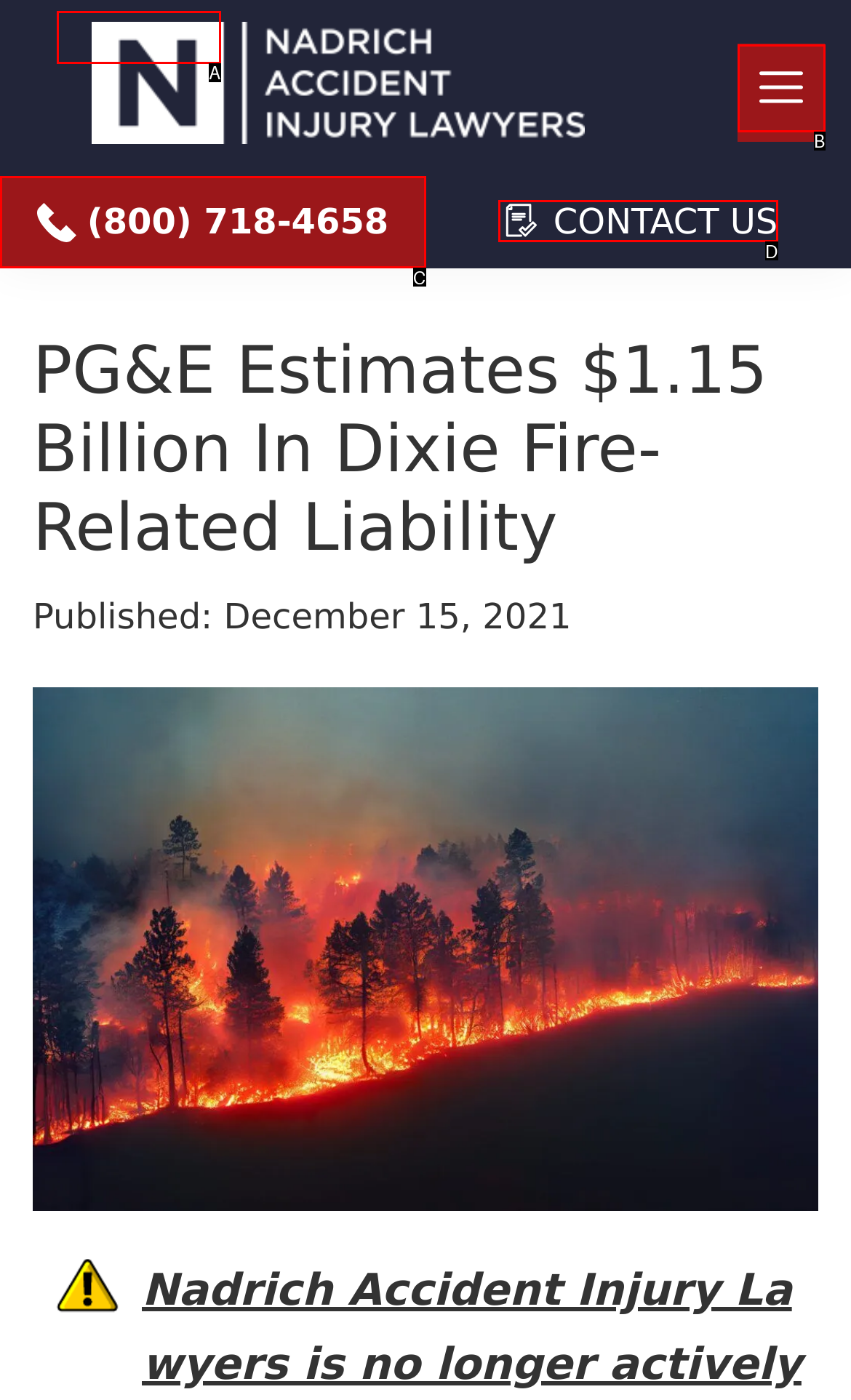Determine the option that best fits the description: aria-label="Open Menu" name="open_menu"
Reply with the letter of the correct option directly.

B